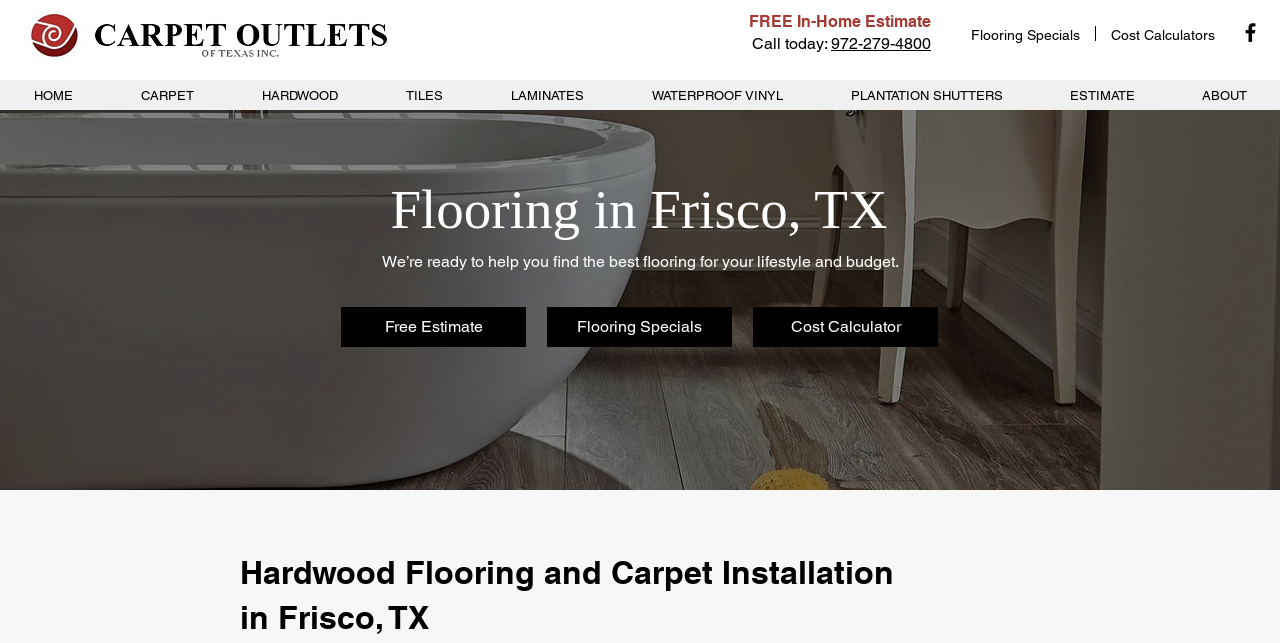Provide a one-word or brief phrase answer to the question:
What is the phone number to call for a free in-home estimate?

972-279-4800